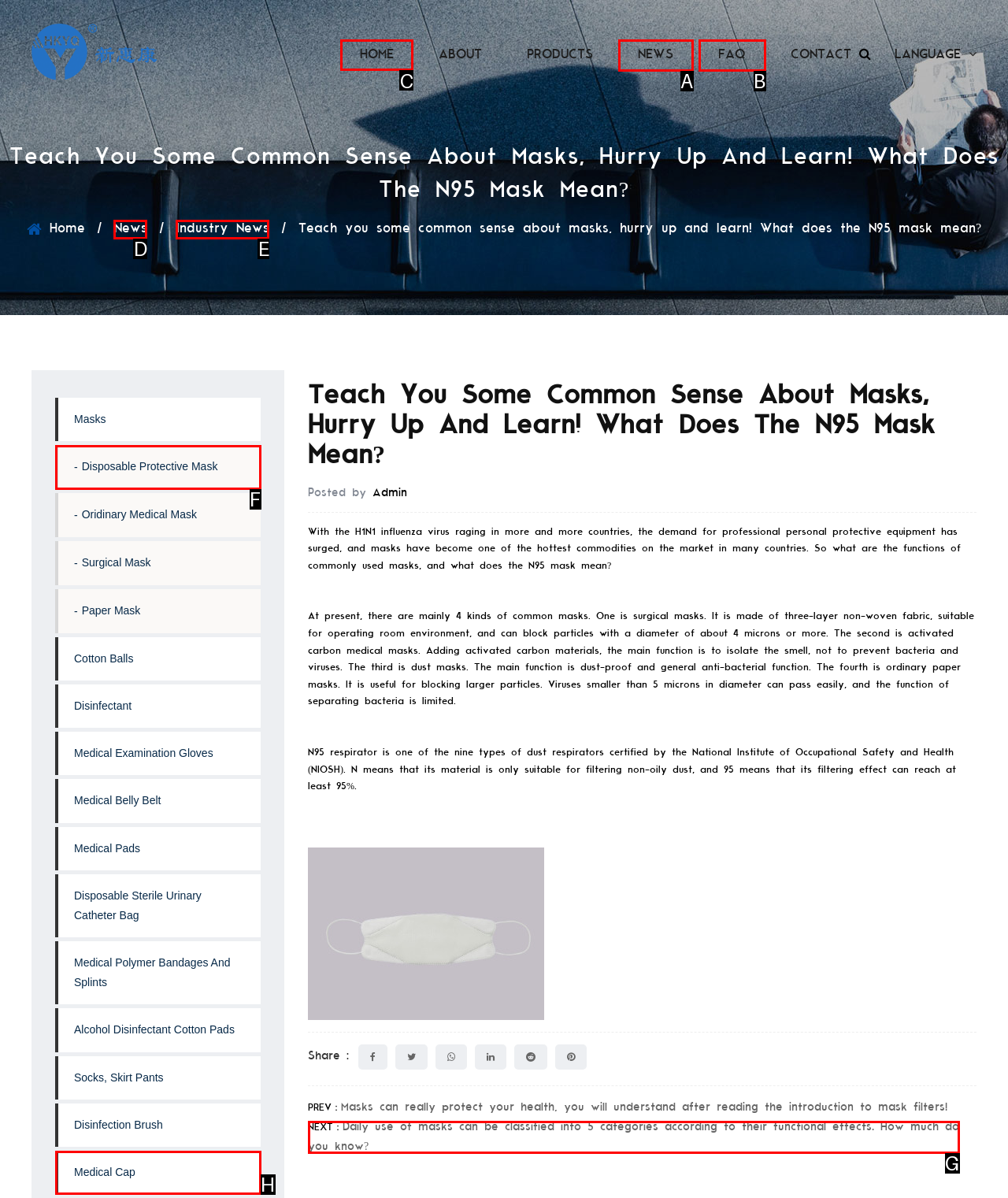Determine the letter of the element I should select to fulfill the following instruction: Click the HOME link. Just provide the letter.

C